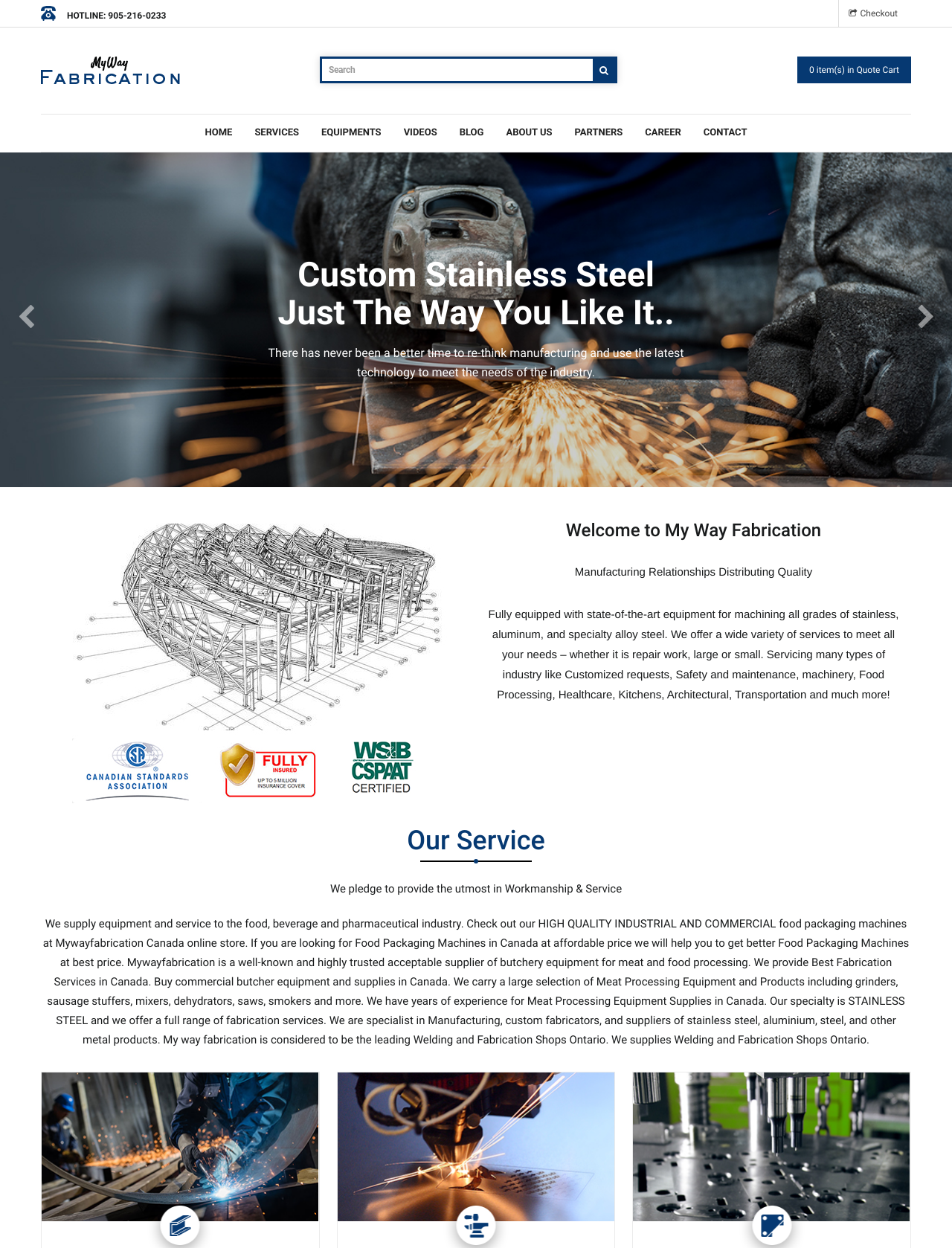Please determine the bounding box coordinates of the element to click in order to execute the following instruction: "Search for equipment". The coordinates should be four float numbers between 0 and 1, specified as [left, top, right, bottom].

[0.338, 0.047, 0.623, 0.065]